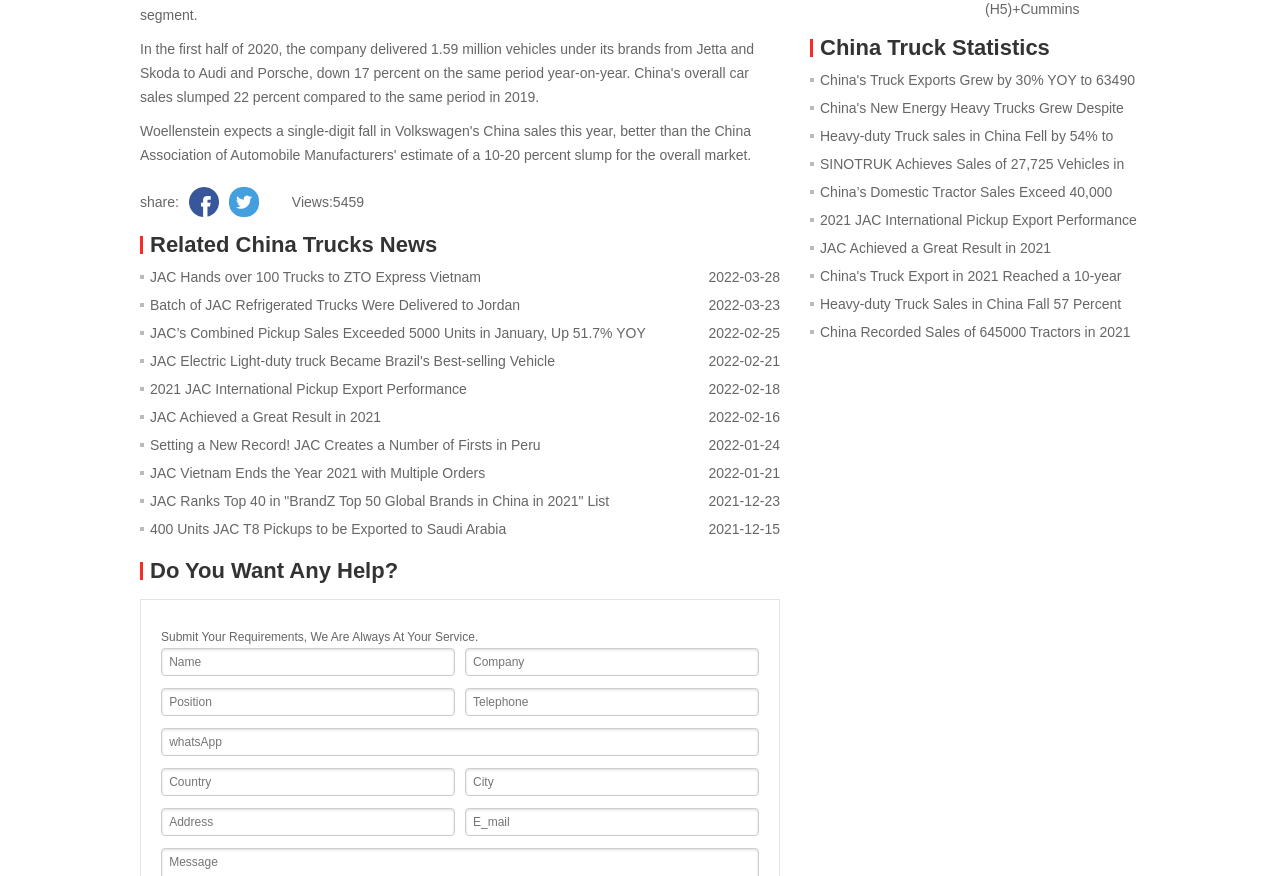What is the topic of the news articles on this webpage?
Please provide a comprehensive answer based on the contents of the image.

The topic of the news articles can be inferred from the title 'Related China Trucks News' and the content of the news articles, which are all related to China trucks and the trucking industry.